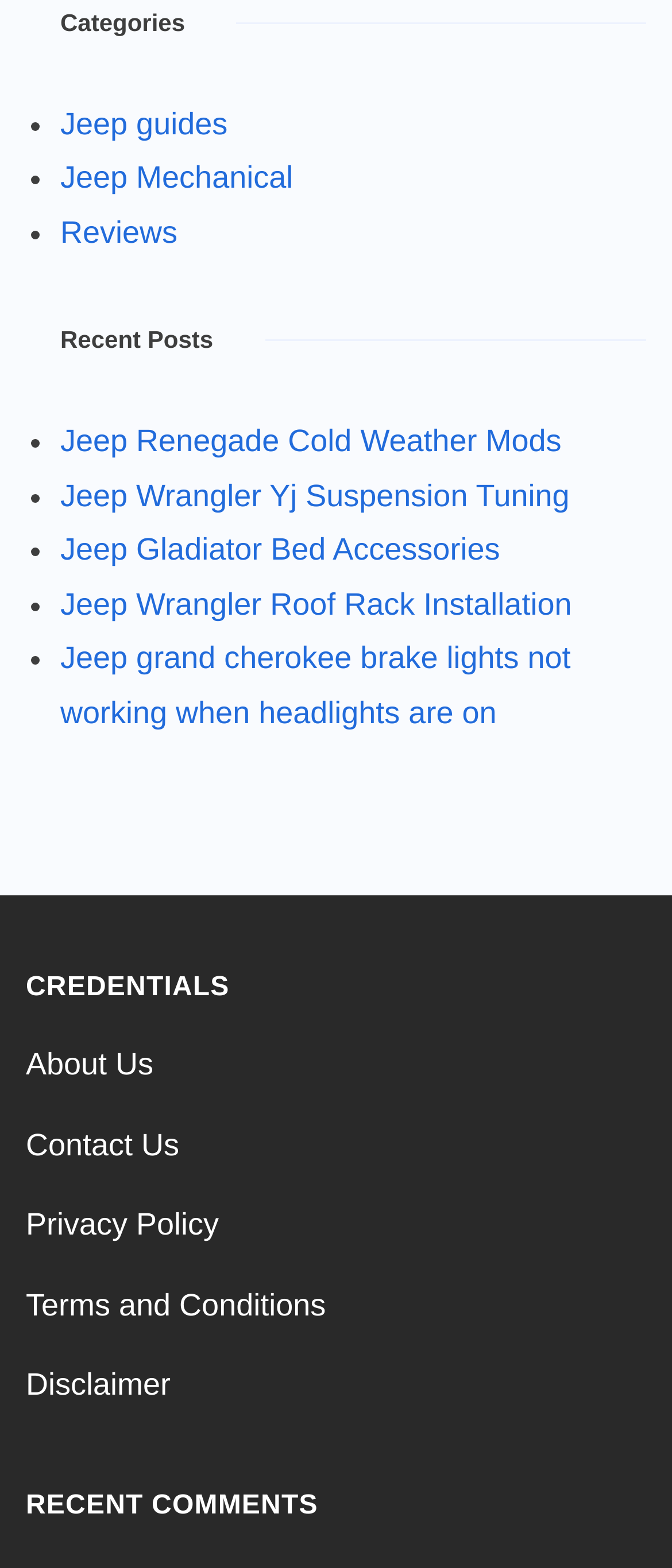Highlight the bounding box coordinates of the region I should click on to meet the following instruction: "Check Recent Posts".

[0.09, 0.205, 0.962, 0.228]